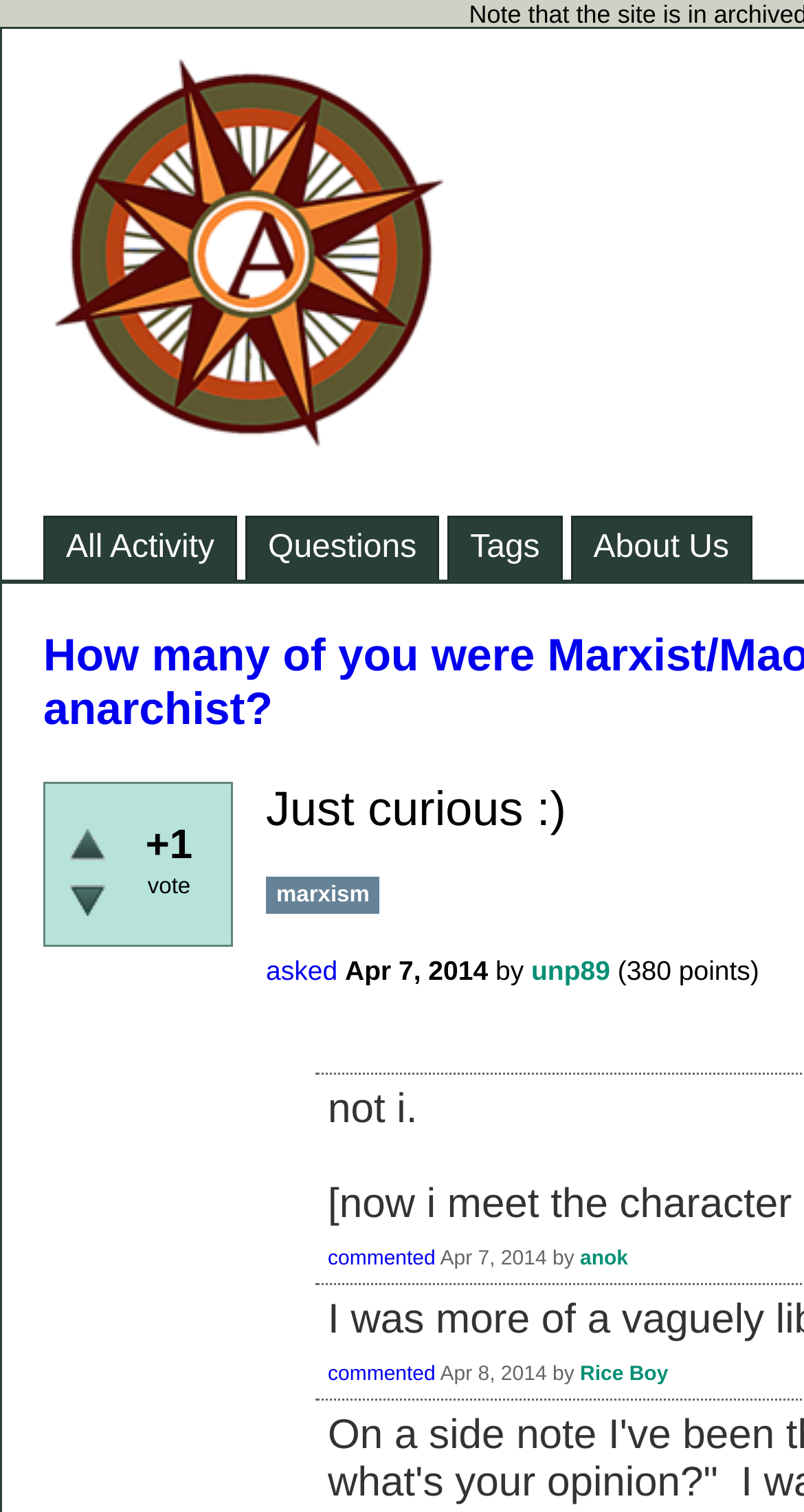Could you determine the bounding box coordinates of the clickable element to complete the instruction: "Click on the 'Anarchy101 Q&A' link"? Provide the coordinates as four float numbers between 0 and 1, i.e., [left, top, right, bottom].

[0.054, 0.258, 0.567, 0.318]